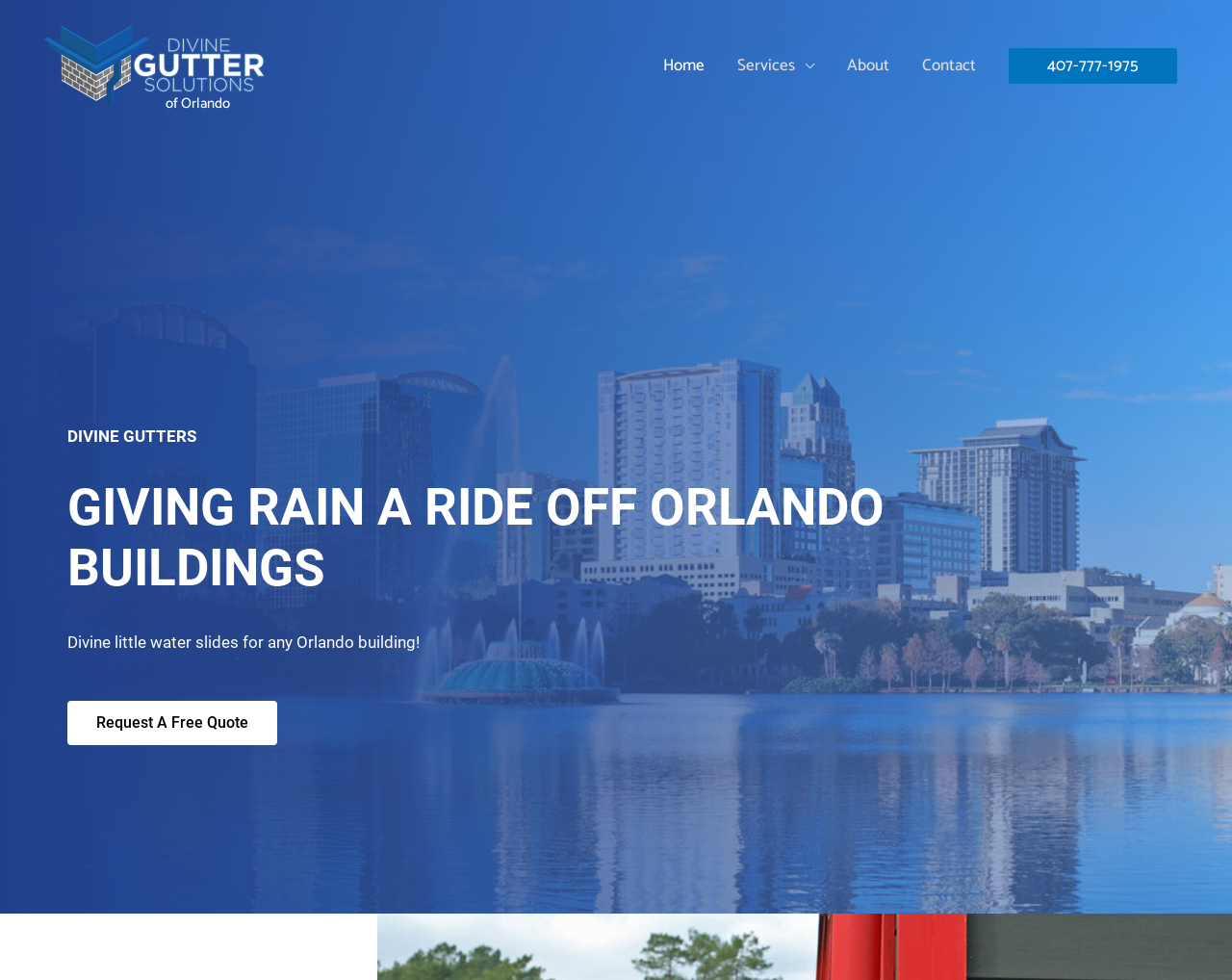What is the company name?
Give a single word or phrase as your answer by examining the image.

Divine Gutters